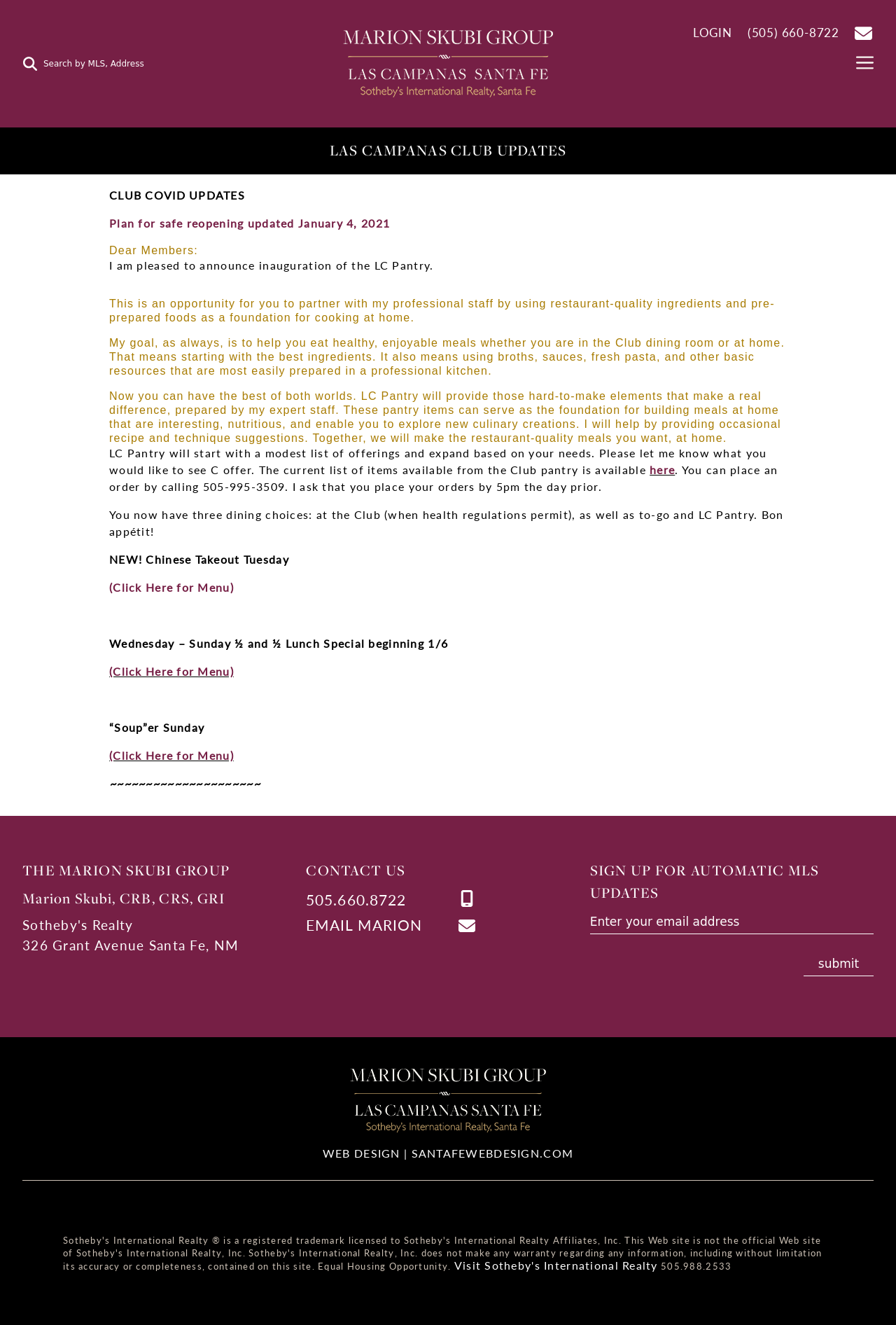Please identify the bounding box coordinates of the element that needs to be clicked to execute the following command: "Login". Provide the bounding box using four float numbers between 0 and 1, formatted as [left, top, right, bottom].

[0.76, 0.017, 0.817, 0.031]